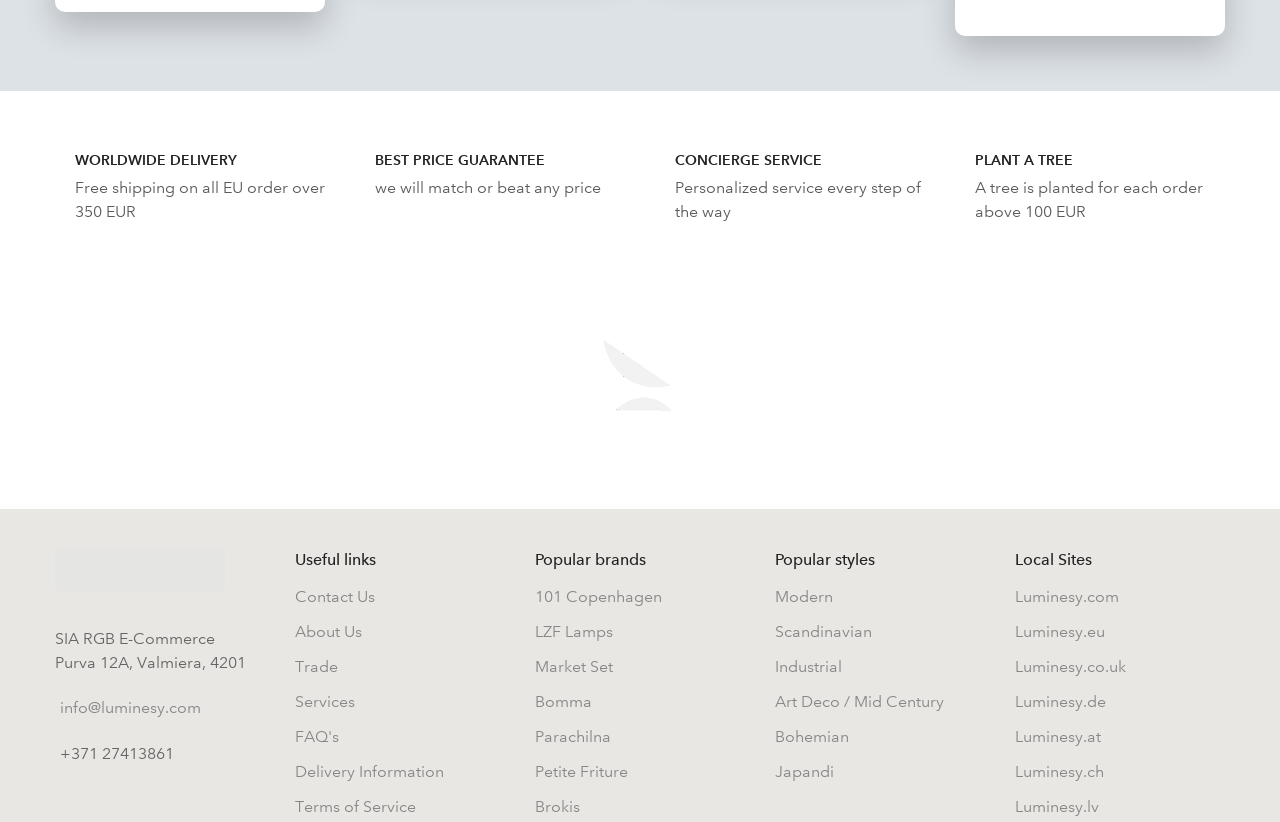Predict the bounding box coordinates of the area that should be clicked to accomplish the following instruction: "Explore Modern style". The bounding box coordinates should consist of four float numbers between 0 and 1, i.e., [left, top, right, bottom].

[0.605, 0.714, 0.651, 0.737]